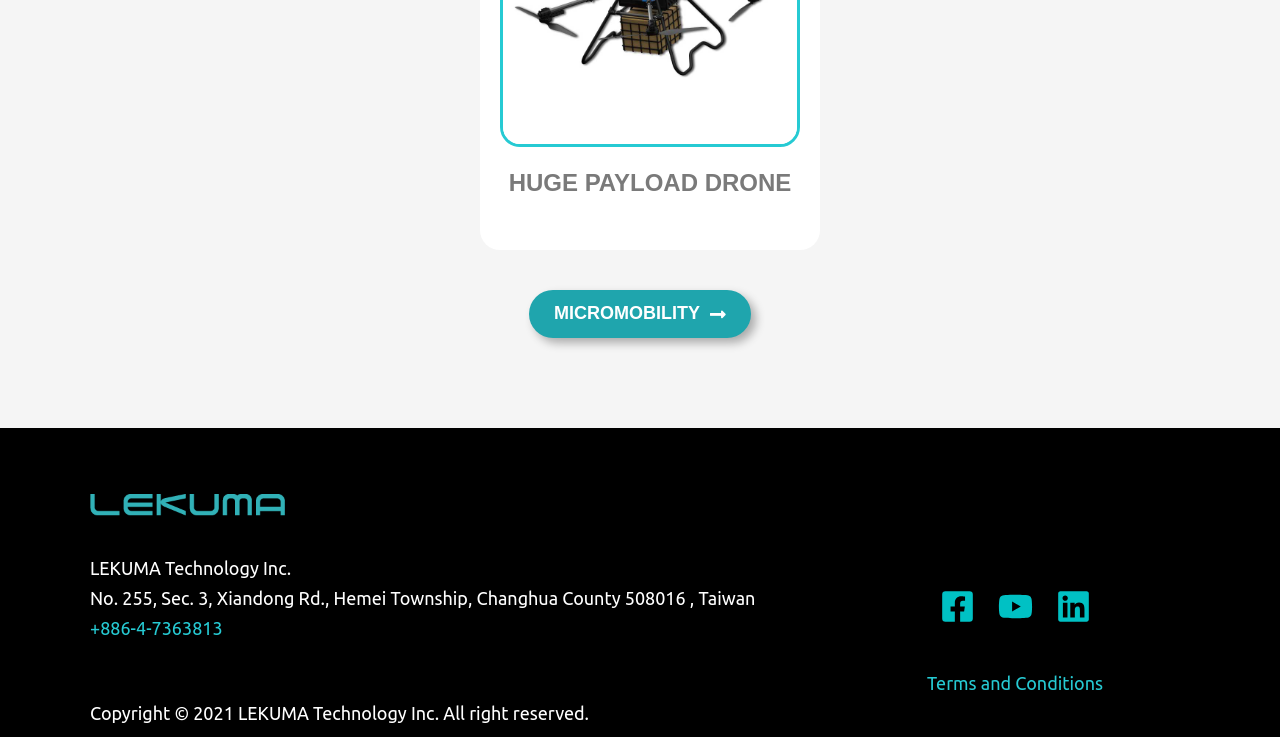Using the information in the image, give a detailed answer to the following question: What is the copyright year?

The copyright year can be found in the static text element at the bottom of the page, which reads 'Copyright © 2021 LEKUMA Technology Inc. All right reserved'.